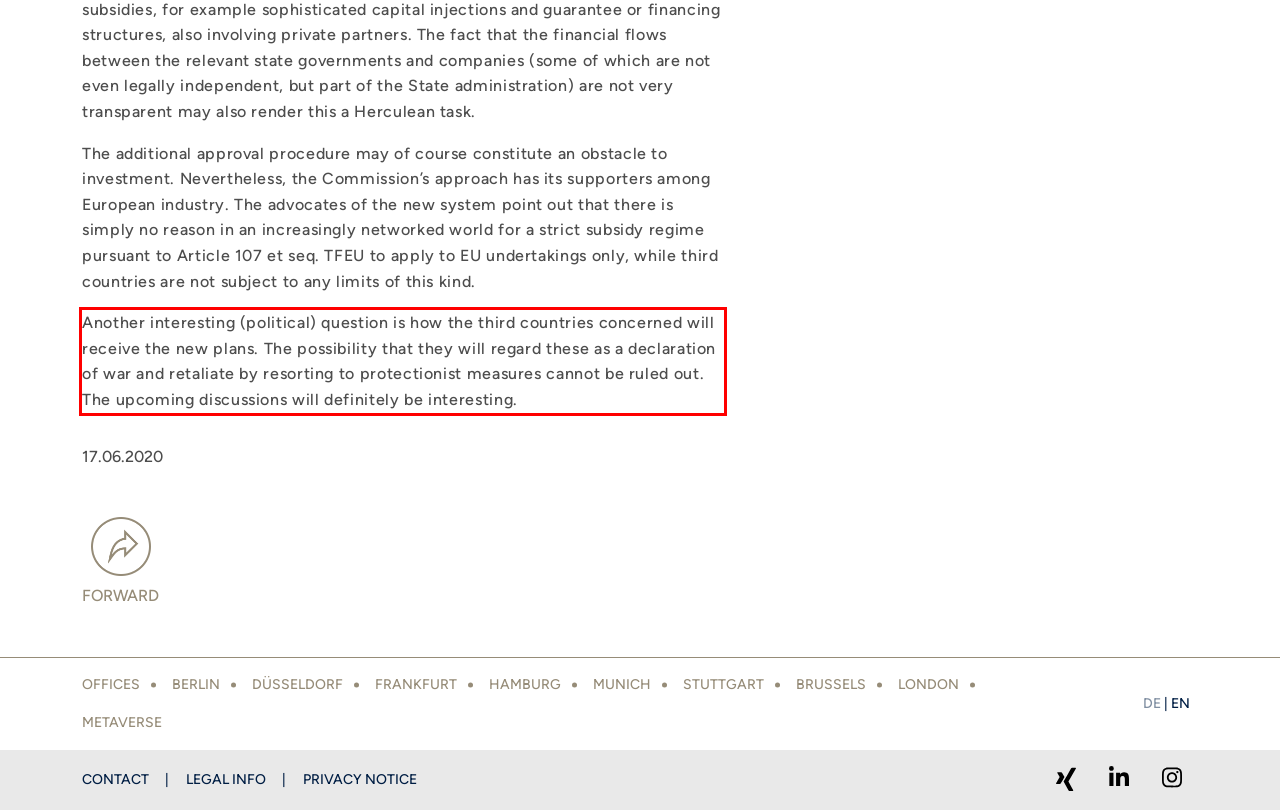Look at the provided screenshot of the webpage and perform OCR on the text within the red bounding box.

Another interesting (political) question is how the third countries concerned will receive the new plans. The possibility that they will regard these as a declaration of war and retaliate by resorting to protectionist measures cannot be ruled out. The upcoming discussions will definitely be interesting.